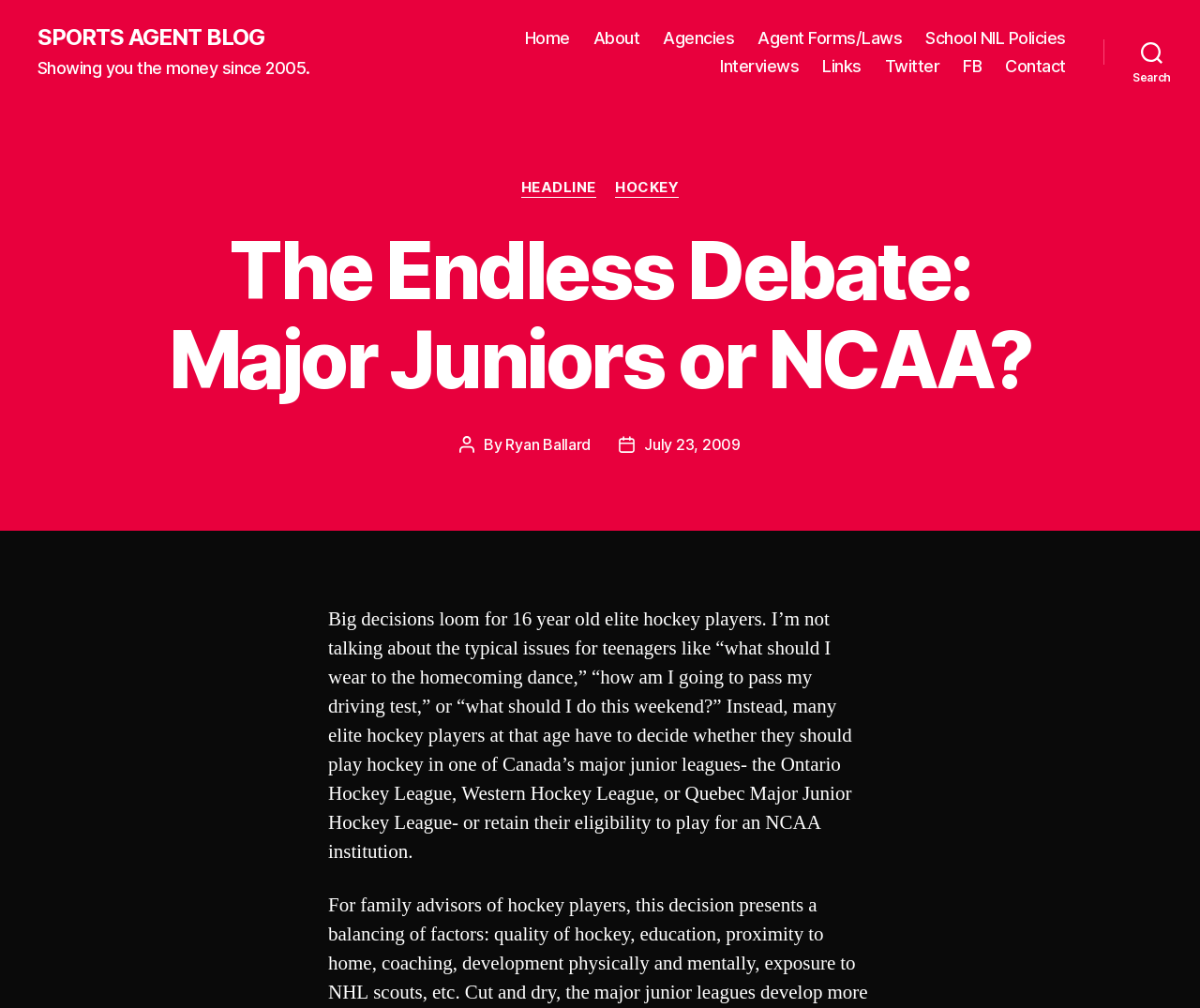Determine the primary headline of the webpage.

The Endless Debate: Major Juniors or NCAA?